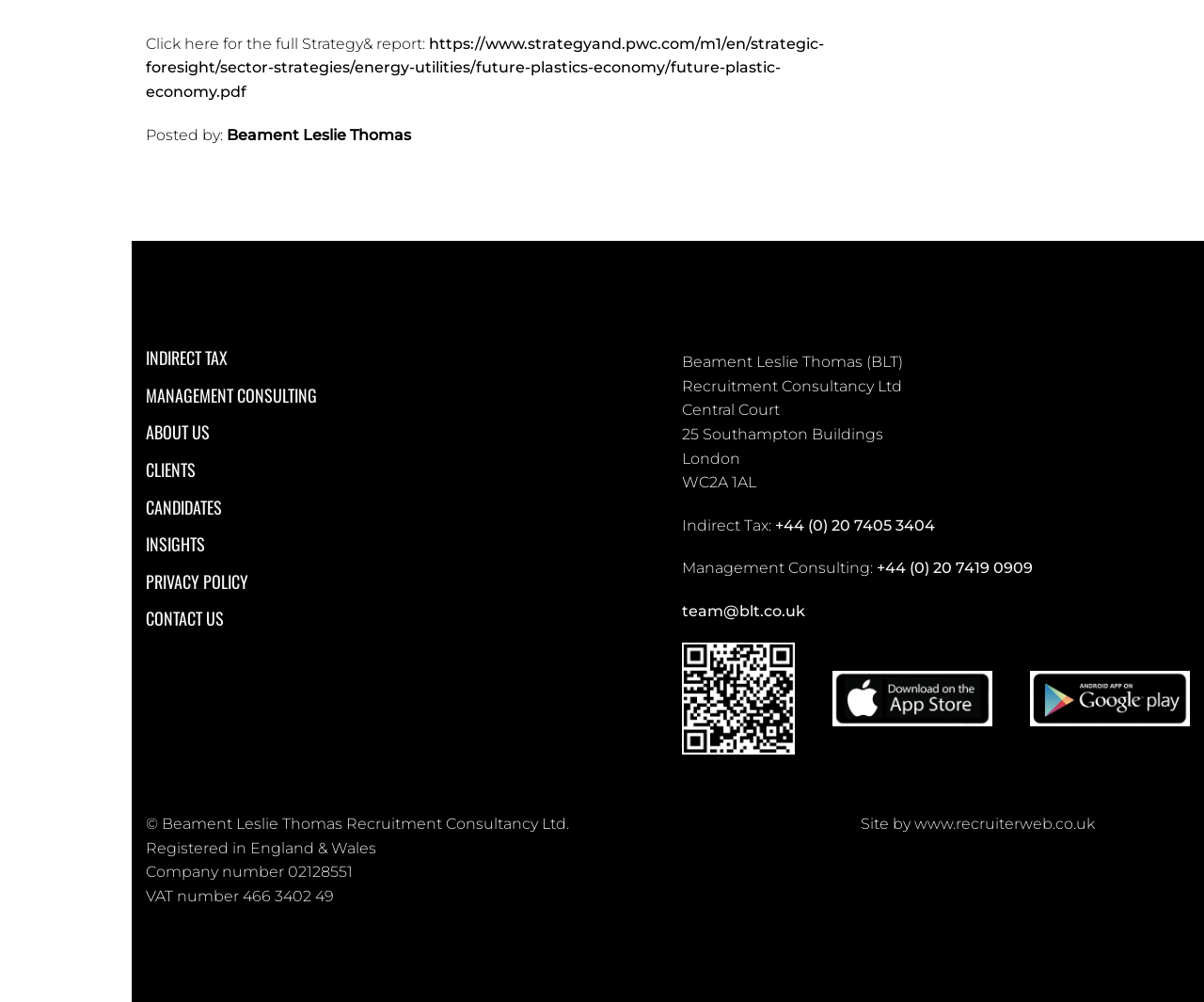Please analyze the image and give a detailed answer to the question:
What is the phone number for Indirect Tax?

The phone number for Indirect Tax can be found in the link element '+44 (0) 20 7405 3404' with bounding box coordinates [0.644, 0.515, 0.777, 0.533]. This element is located in the middle section of the webpage, indicating that it is a contact detail for the company.